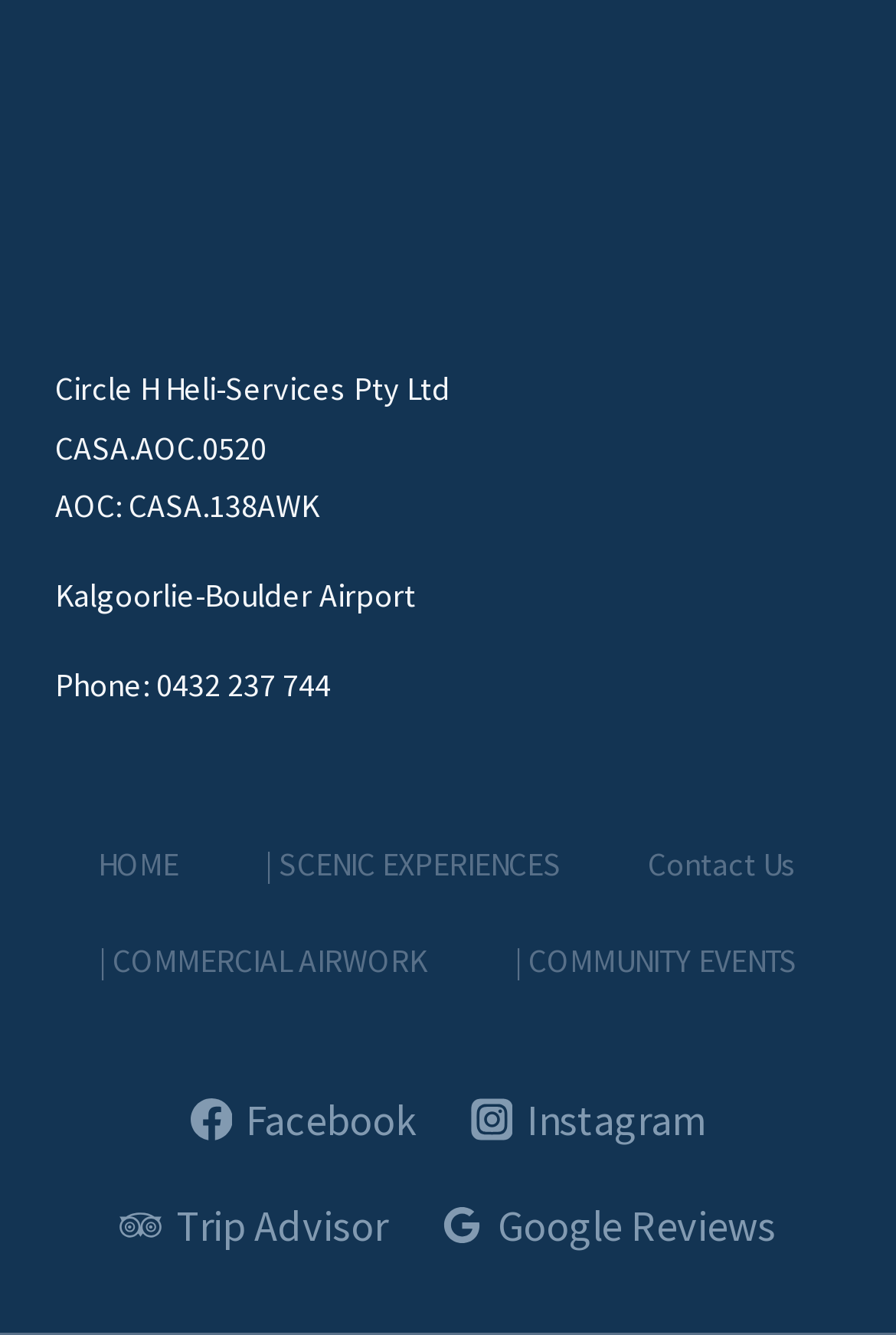Show the bounding box coordinates for the element that needs to be clicked to execute the following instruction: "Contact Us through the link". Provide the coordinates in the form of four float numbers between 0 and 1, i.e., [left, top, right, bottom].

[0.714, 0.612, 0.899, 0.684]